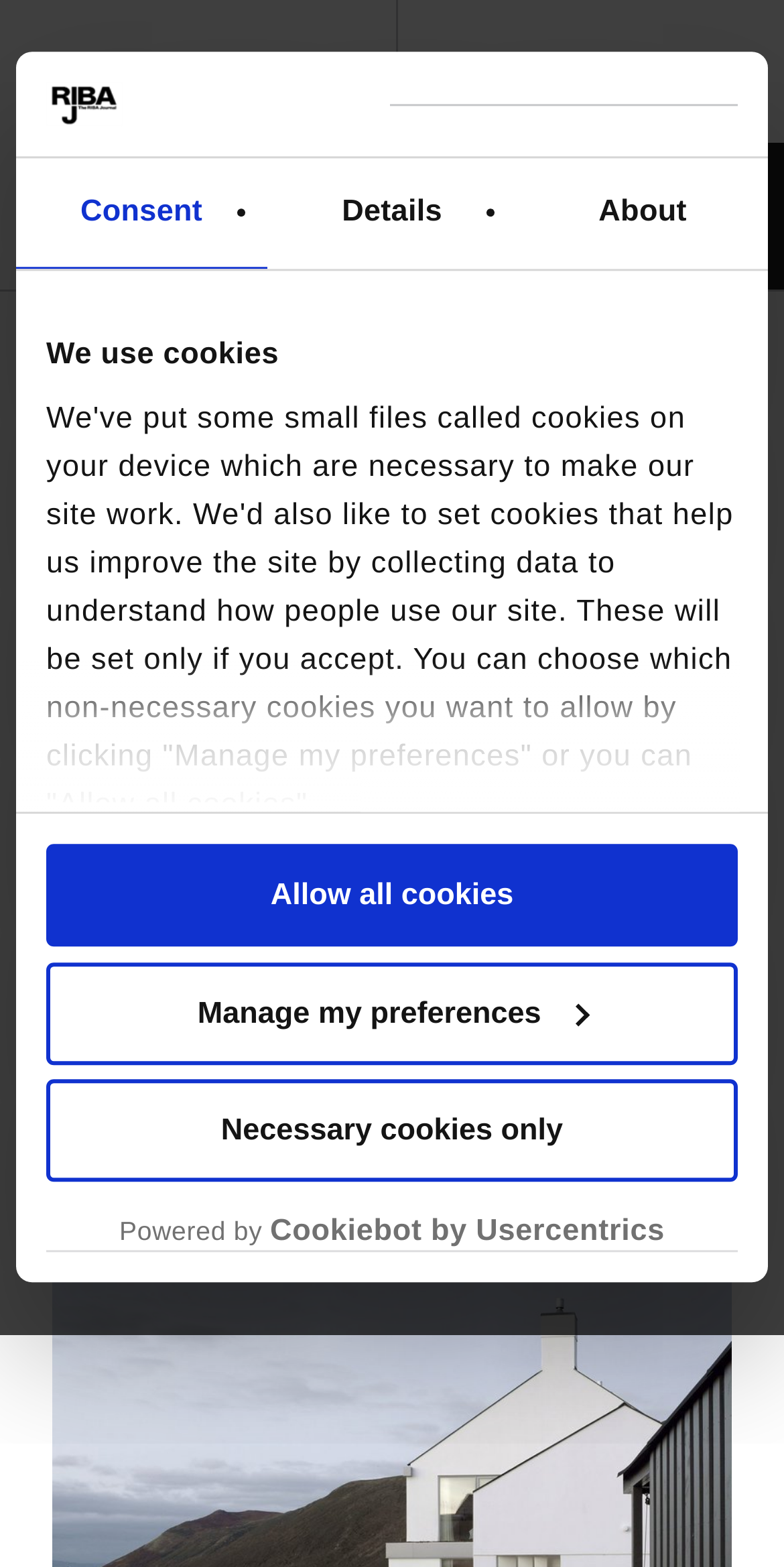Find the bounding box coordinates of the UI element according to this description: "Consent".

[0.021, 0.102, 0.34, 0.172]